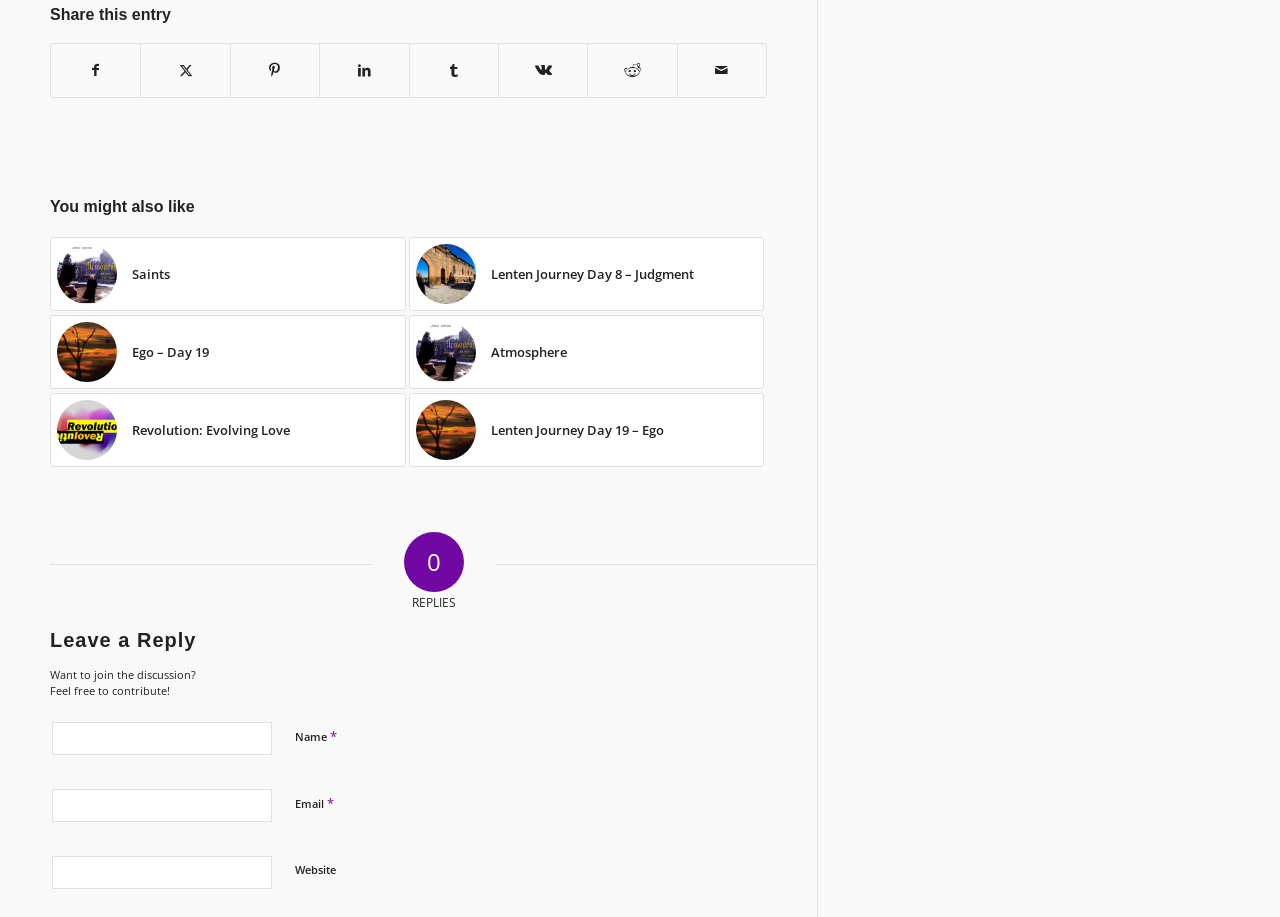Please specify the bounding box coordinates for the clickable region that will help you carry out the instruction: "Leave a reply".

[0.039, 0.686, 0.599, 0.71]